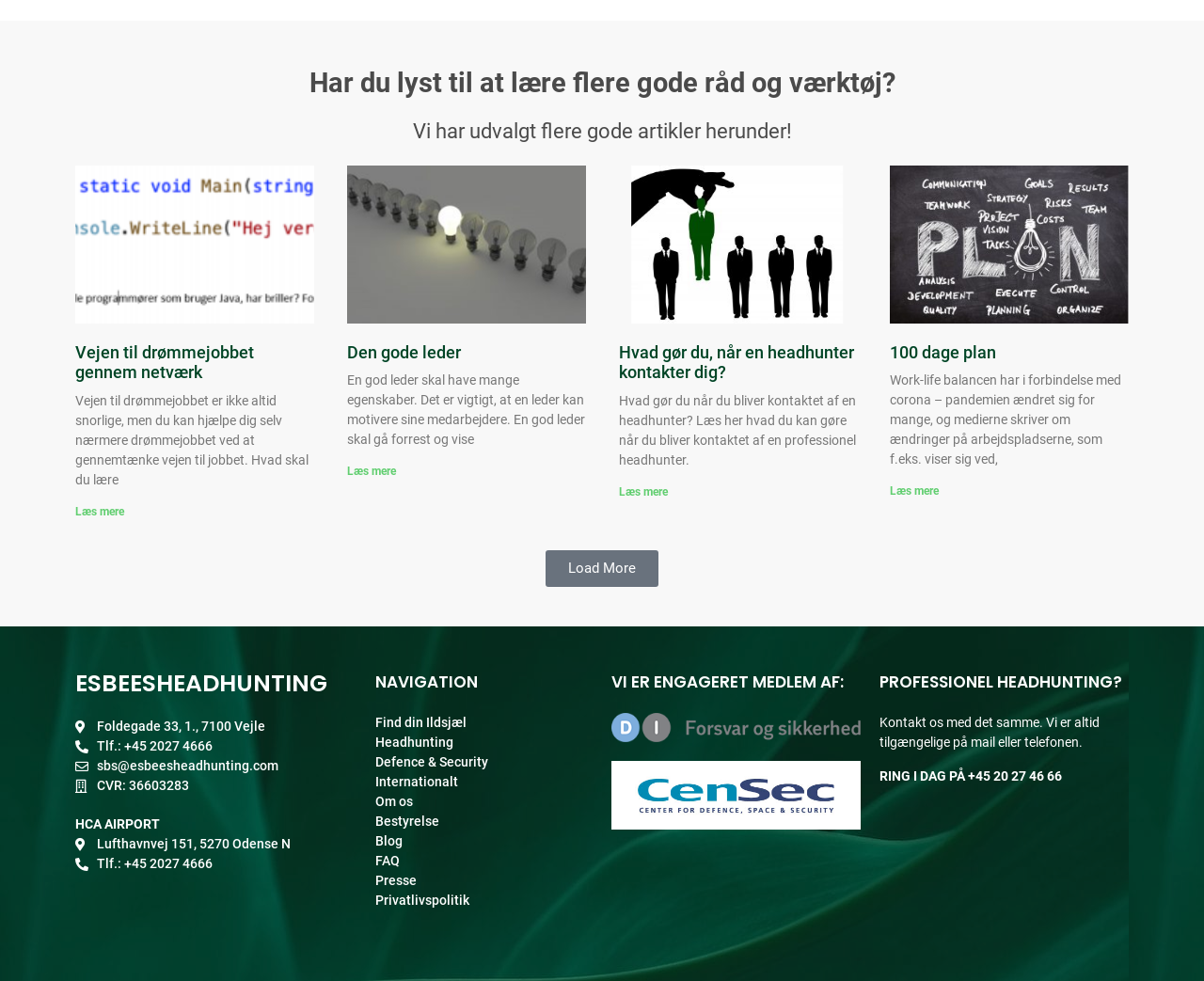Find the bounding box of the web element that fits this description: "100 dage plan".

[0.739, 0.349, 0.828, 0.369]